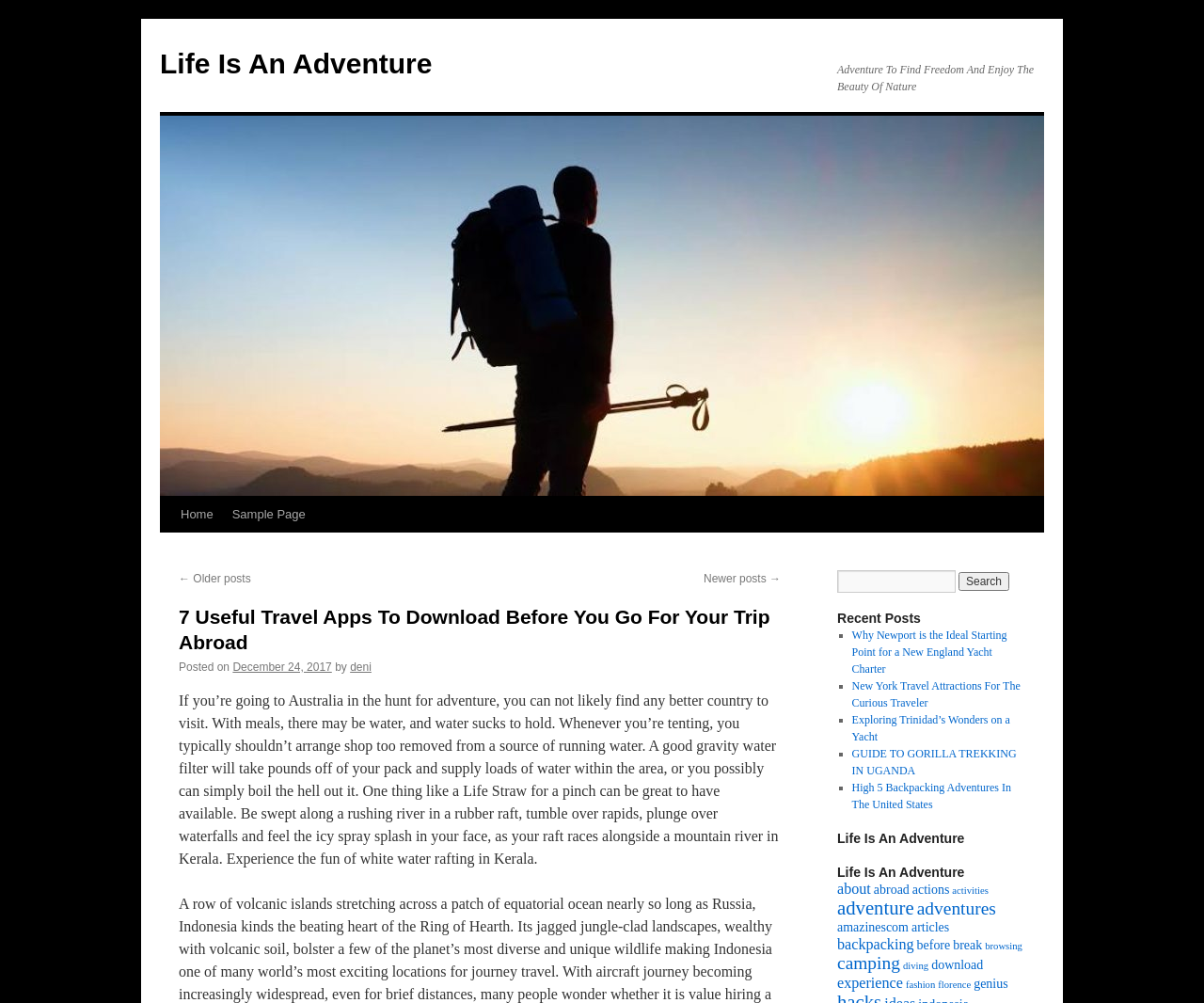Determine the bounding box of the UI component based on this description: "adventure". The bounding box coordinates should be four float values between 0 and 1, i.e., [left, top, right, bottom].

[0.695, 0.895, 0.759, 0.916]